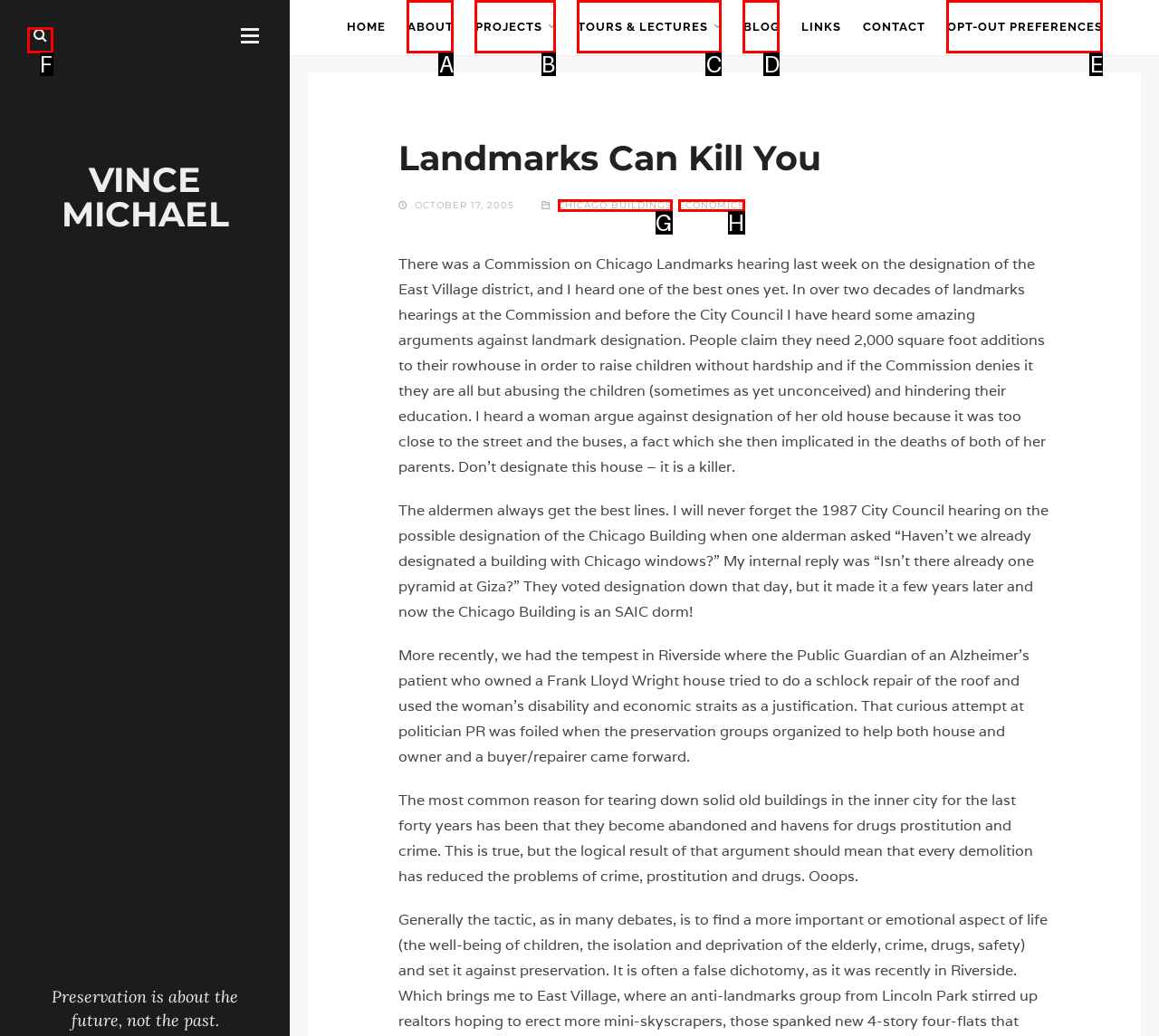Point out the HTML element I should click to achieve the following task: Click the 'PROJECTS' link Provide the letter of the selected option from the choices.

B